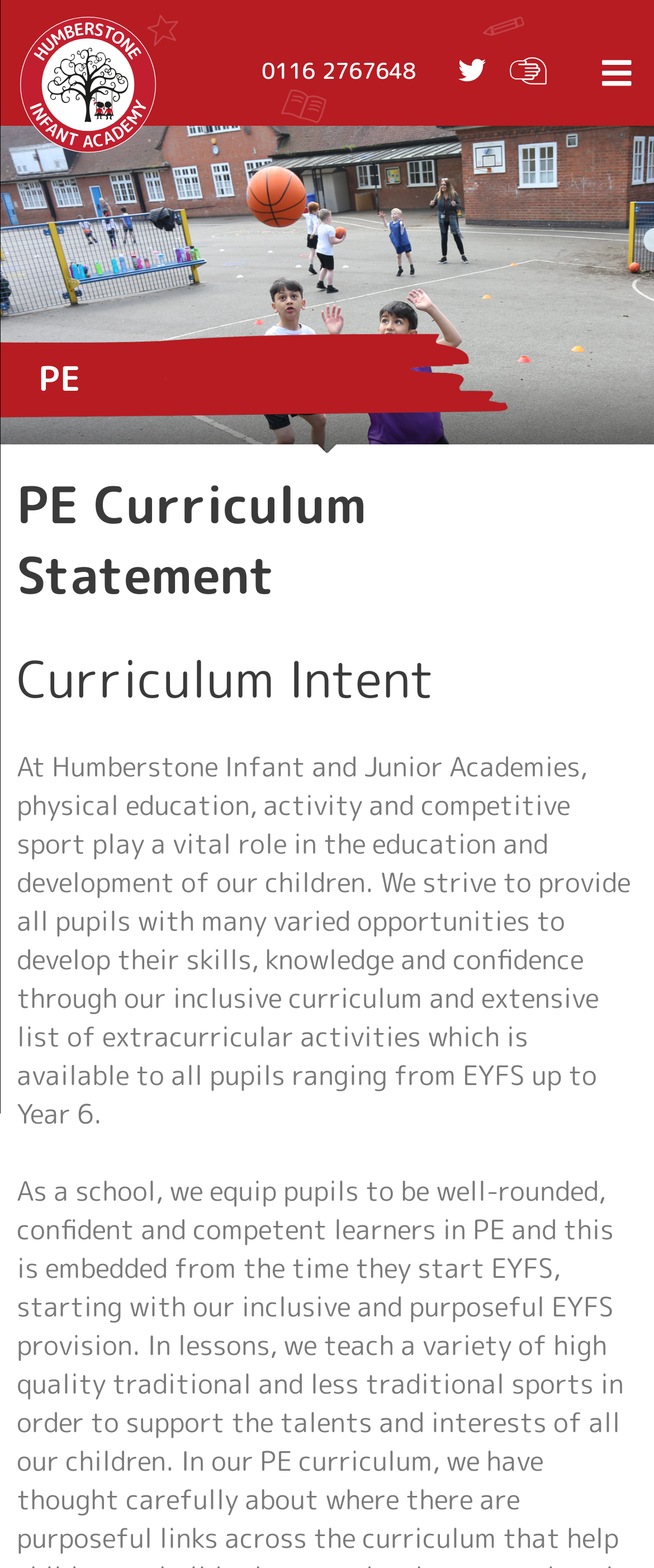Answer this question using a single word or a brief phrase:
How many social media links are there on the webpage?

1